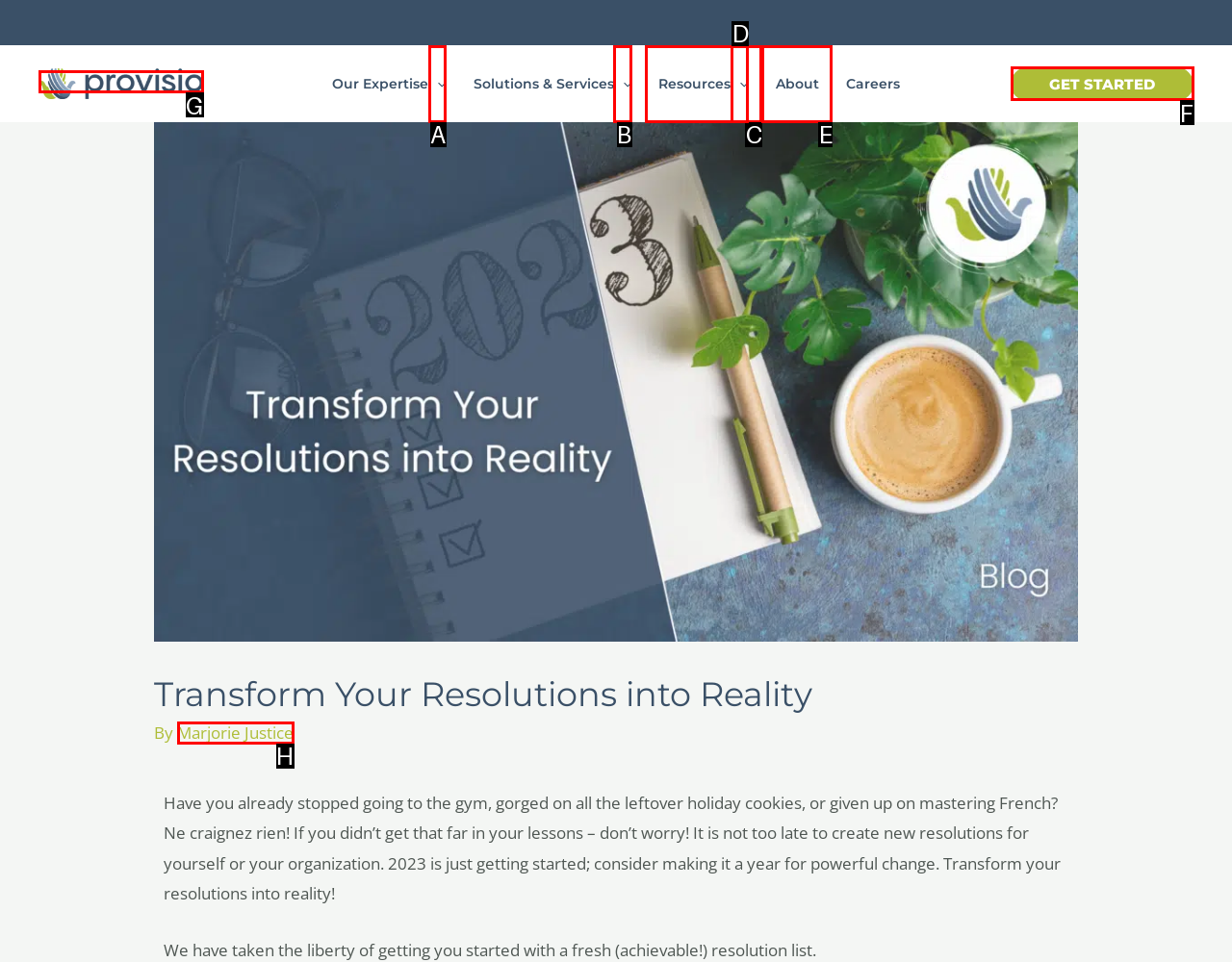Find the option you need to click to complete the following instruction: Toggle the Our Expertise menu
Answer with the corresponding letter from the choices given directly.

A